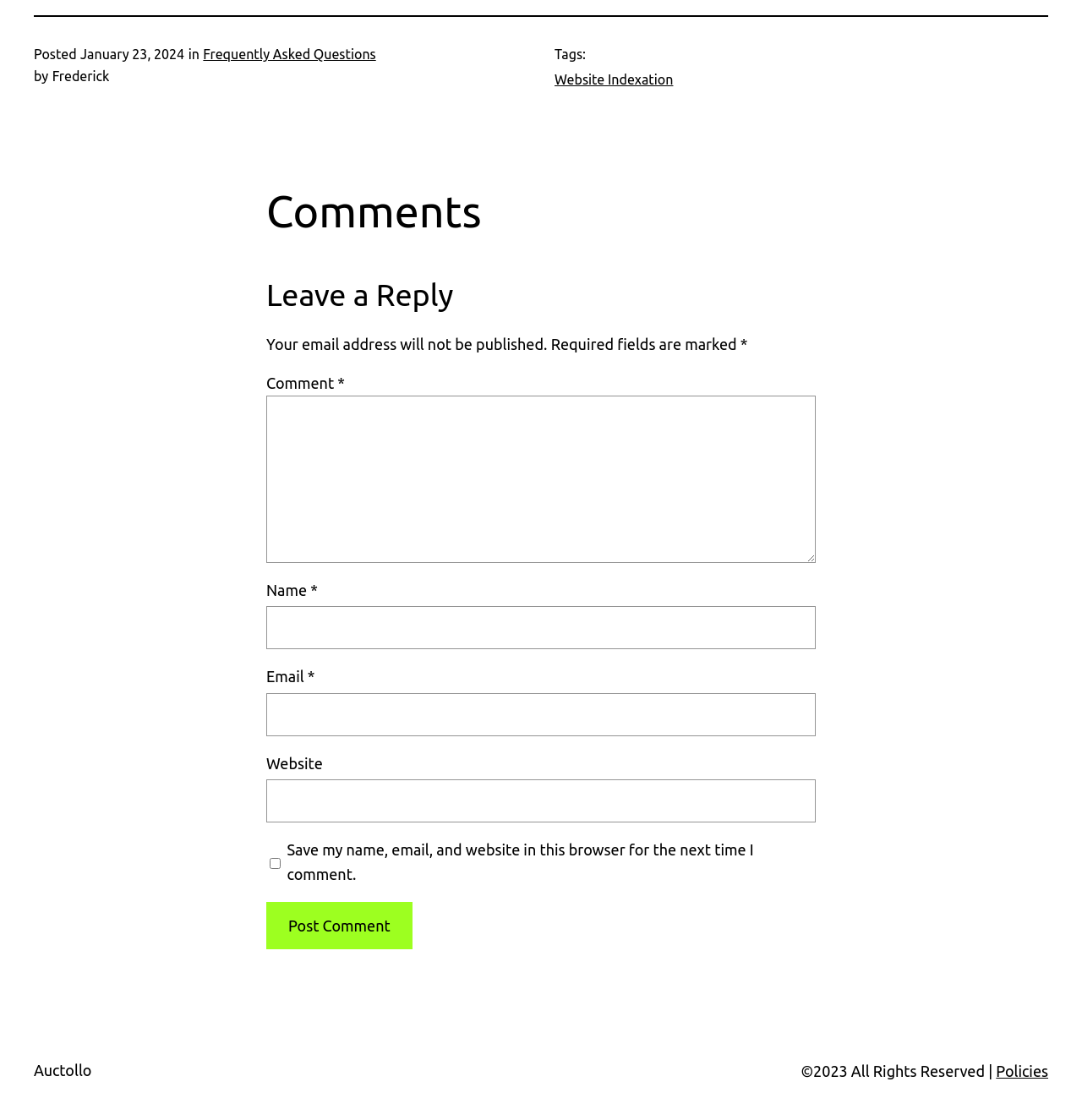Please give the bounding box coordinates of the area that should be clicked to fulfill the following instruction: "Enter your name in the 'Name' field". The coordinates should be in the format of four float numbers from 0 to 1, i.e., [left, top, right, bottom].

[0.246, 0.541, 0.754, 0.58]